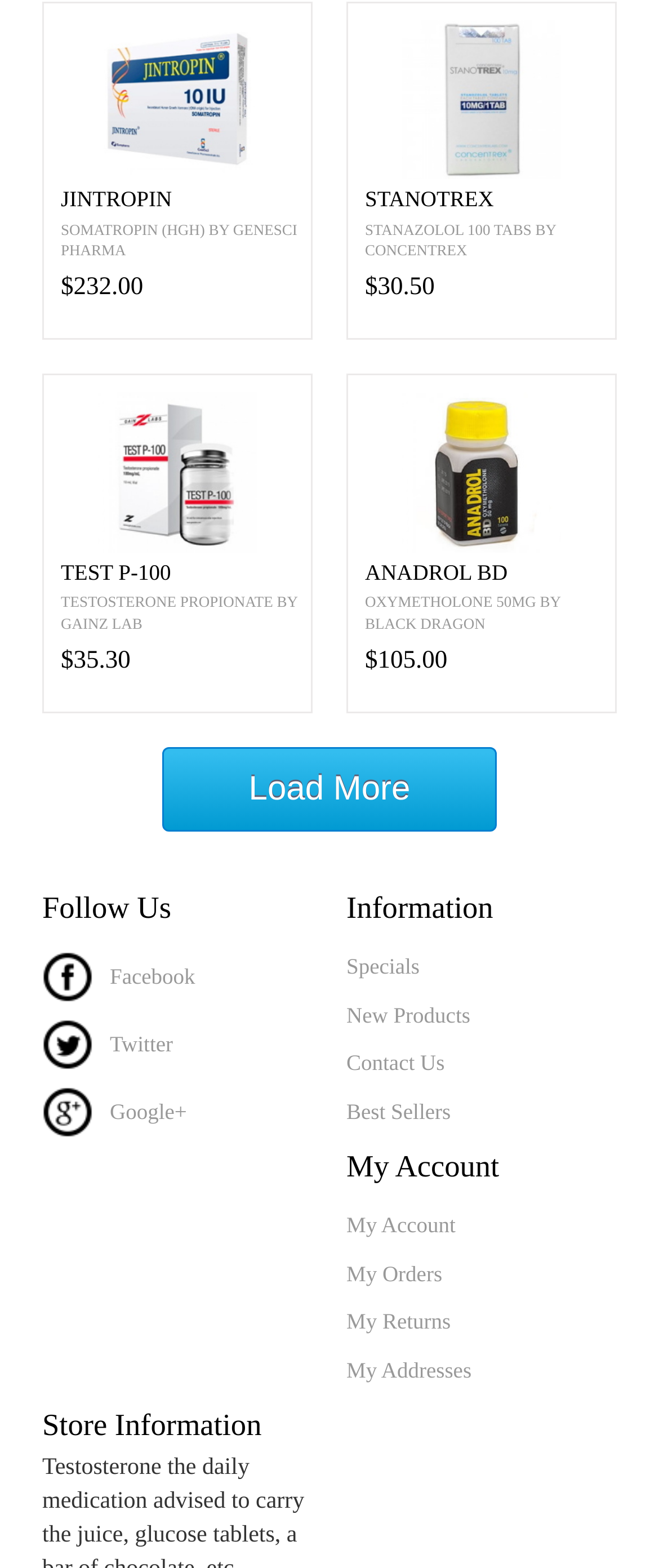Given the webpage screenshot and the description, determine the bounding box coordinates (top-left x, top-left y, bottom-right x, bottom-right y) that define the location of the UI element matching this description: parent_node: JINTROPIN

[0.067, 0.012, 0.472, 0.115]